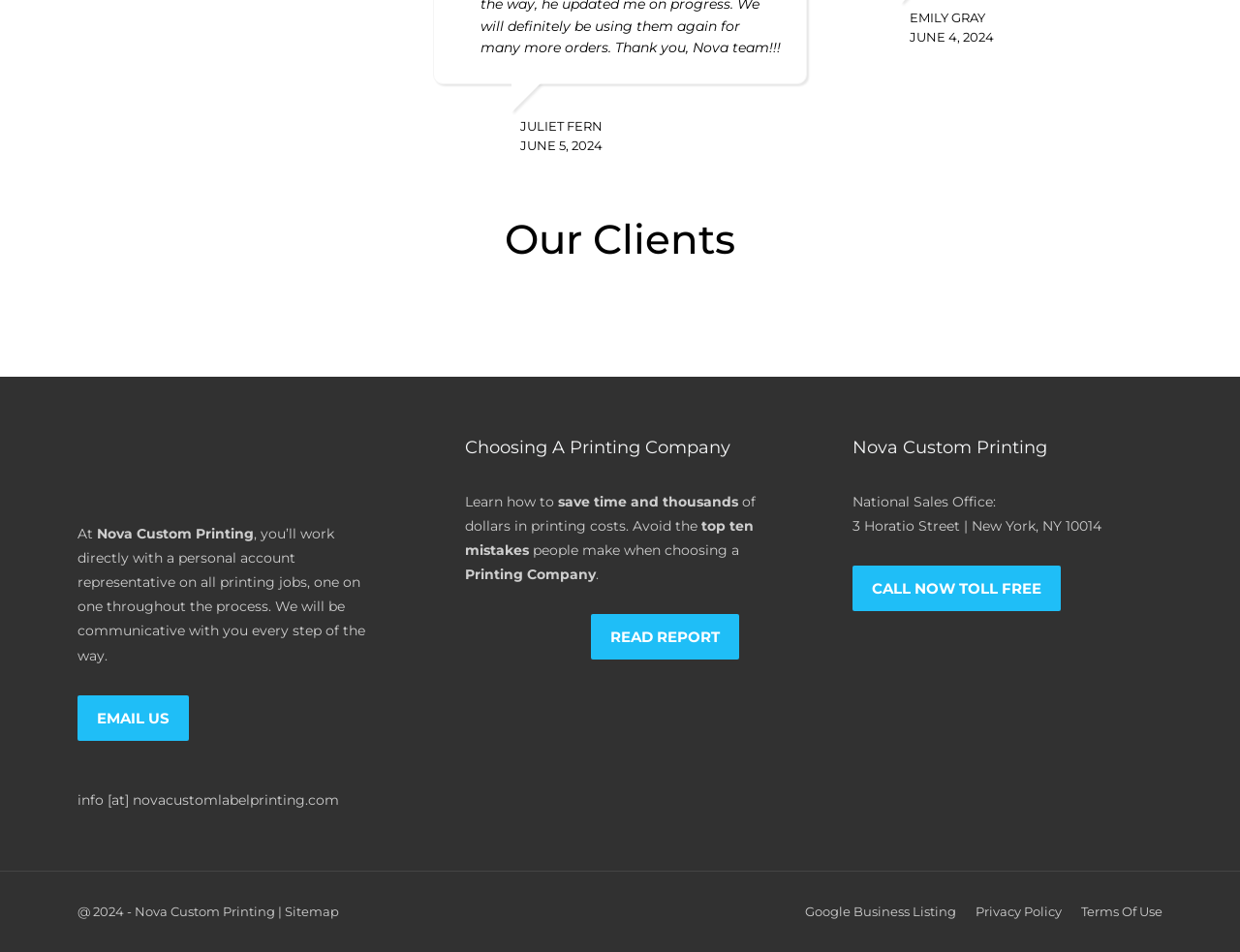Using the description "Call now toll free", locate and provide the bounding box of the UI element.

[0.687, 0.594, 0.855, 0.642]